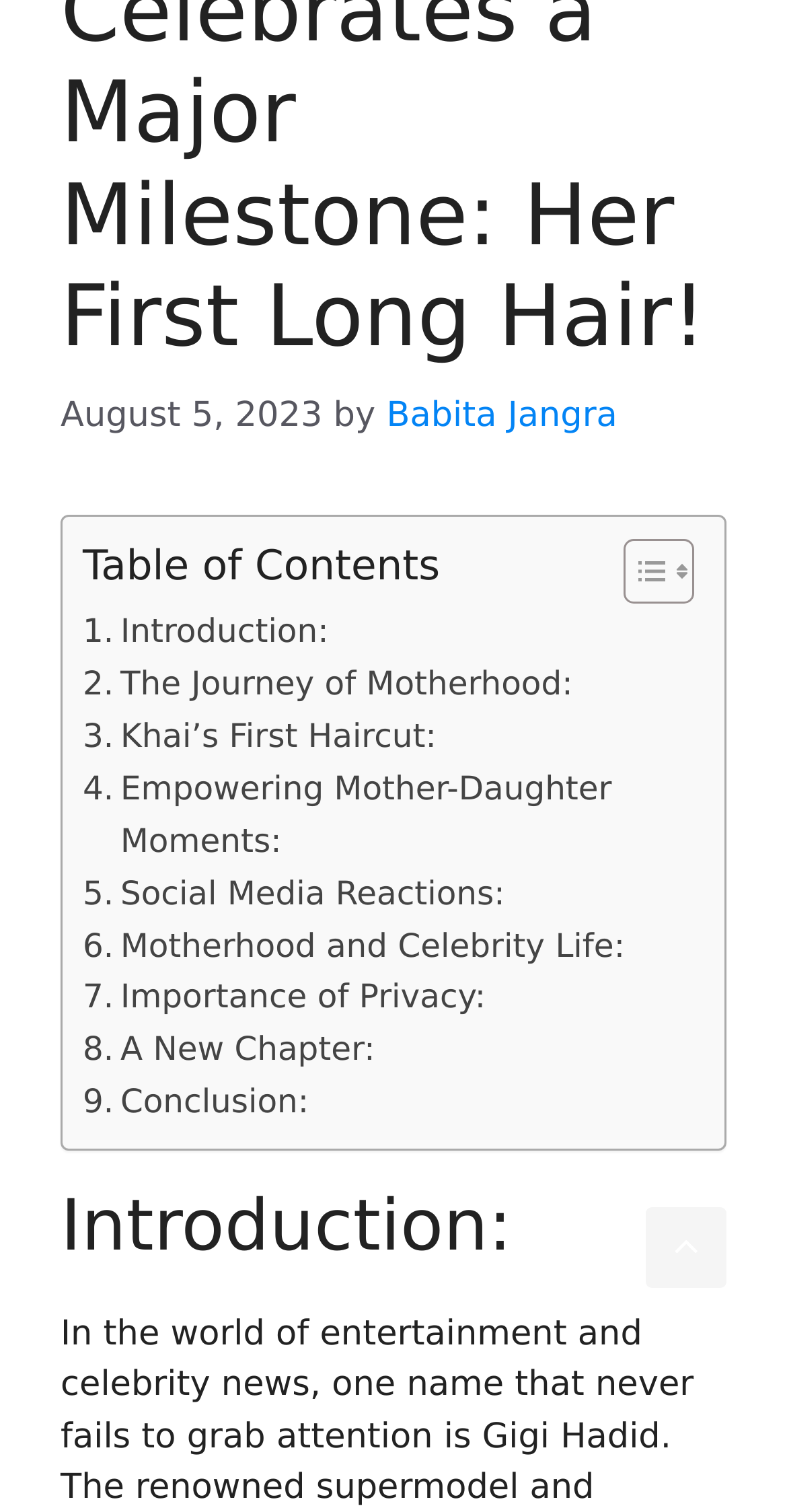Determine the bounding box coordinates of the element's region needed to click to follow the instruction: "Subscribe to the newsletter". Provide these coordinates as four float numbers between 0 and 1, formatted as [left, top, right, bottom].

None